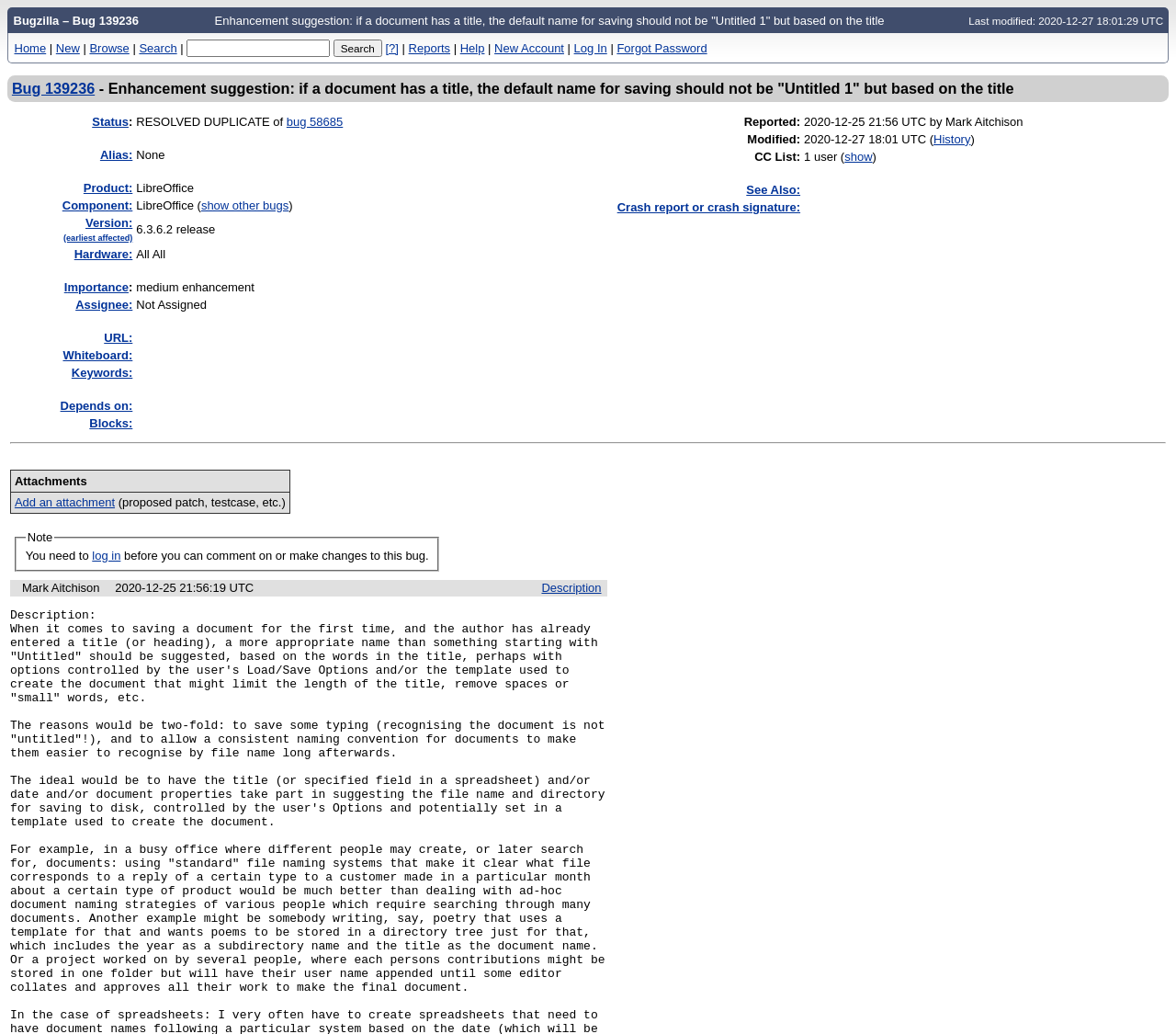Determine the bounding box coordinates of the UI element that matches the following description: "Bug 139236". The coordinates should be four float numbers between 0 and 1 in the format [left, top, right, bottom].

[0.01, 0.077, 0.081, 0.093]